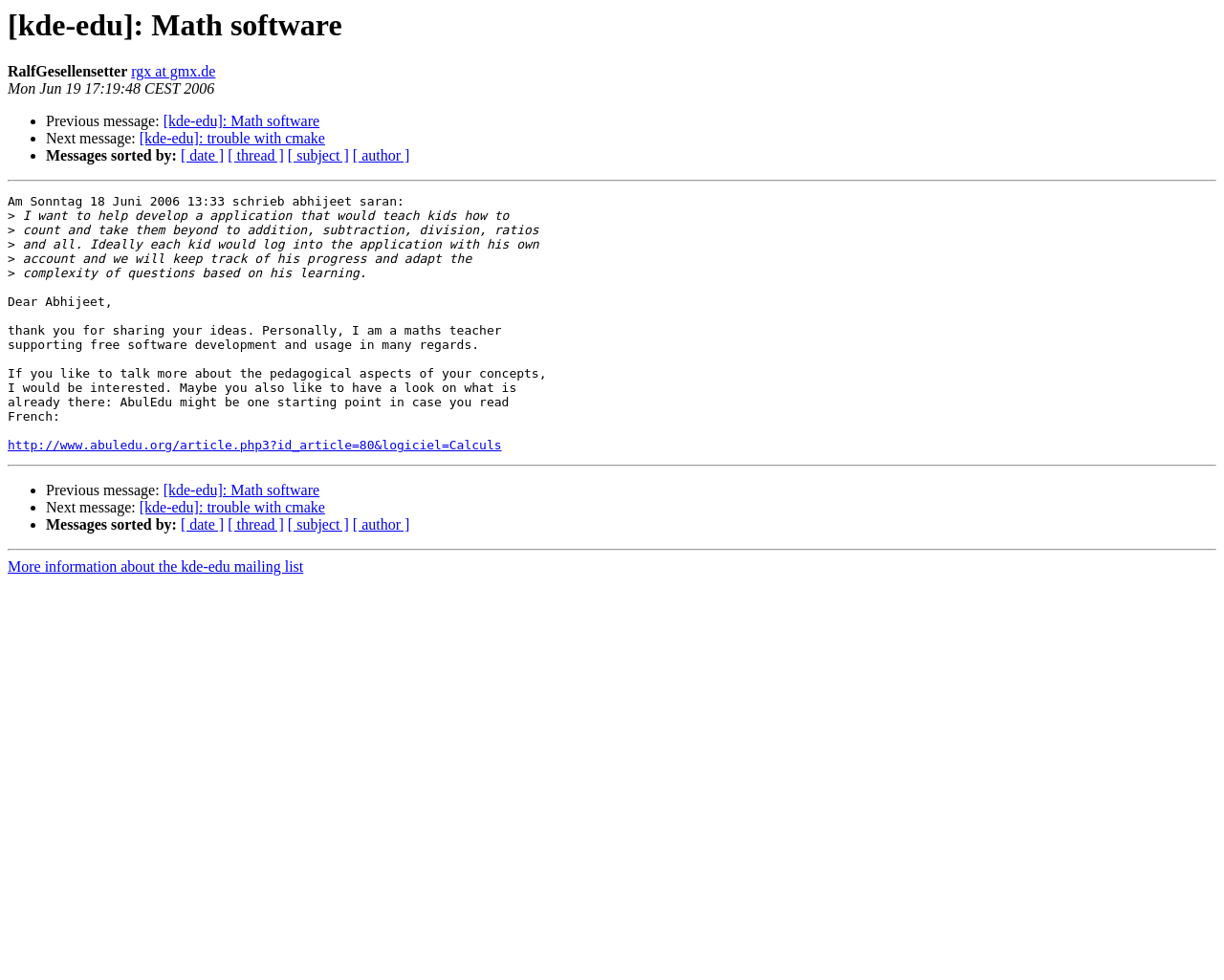Please provide the bounding box coordinates for the element that needs to be clicked to perform the following instruction: "Get more information about the kde-edu mailing list". The coordinates should be given as four float numbers between 0 and 1, i.e., [left, top, right, bottom].

[0.006, 0.57, 0.248, 0.587]